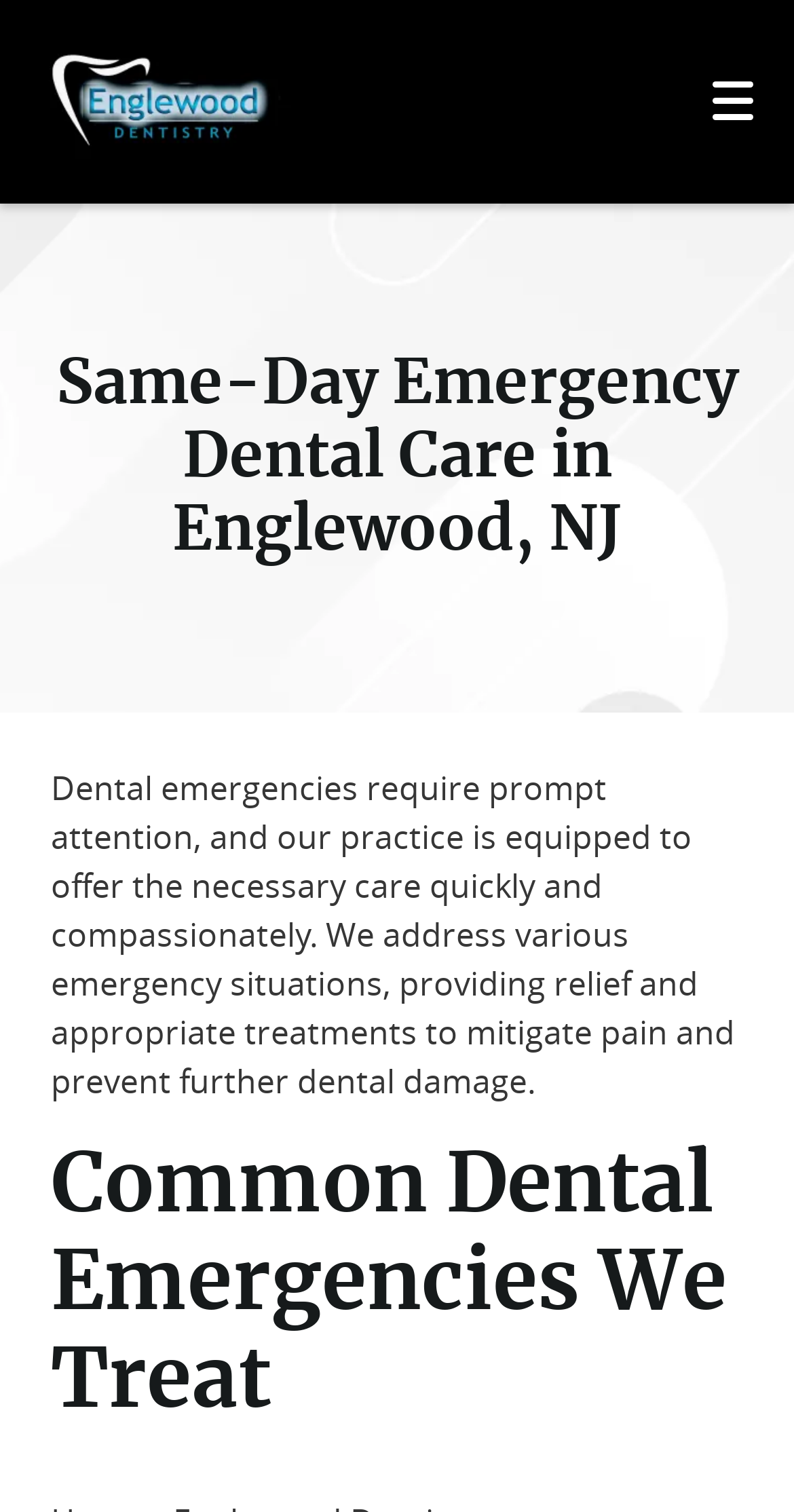Provide the bounding box coordinates for the UI element that is described as: "parent_node: Back aria-label="Toggle mobile menu"".

[0.846, 0.028, 1.0, 0.107]